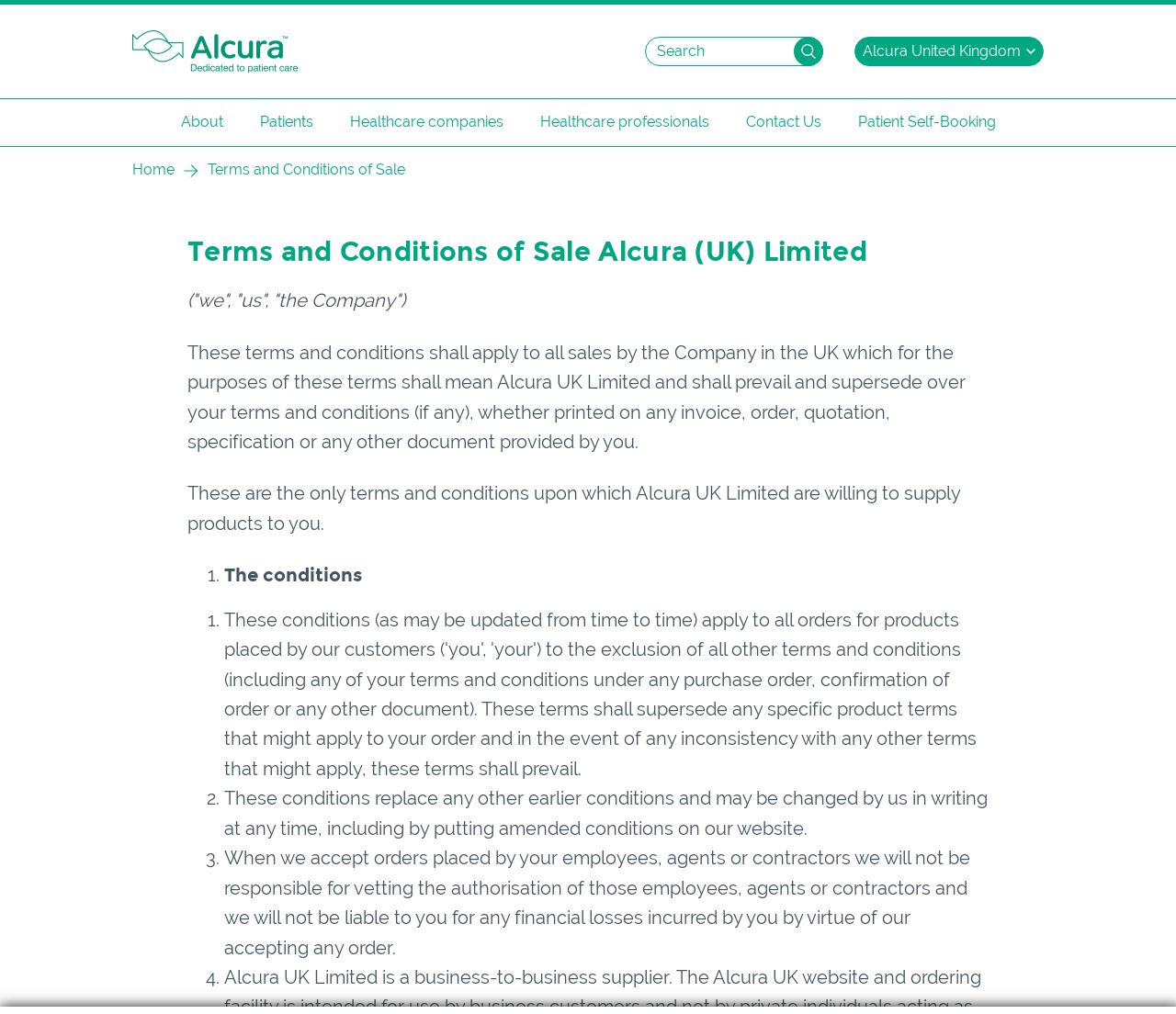Please determine the bounding box coordinates of the section I need to click to accomplish this instruction: "Select a country from the dropdown".

[0.727, 0.036, 0.888, 0.065]